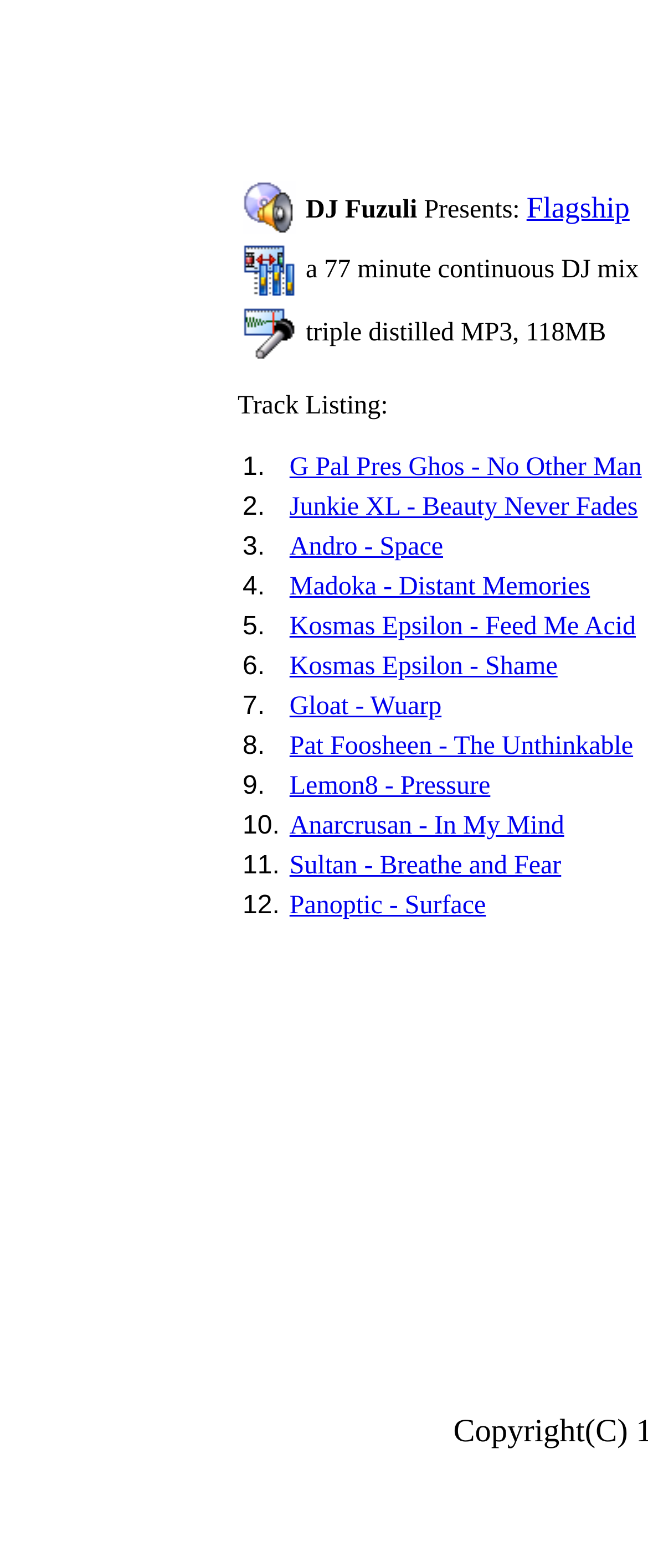What is the format of the DJ mix?
Answer the question with a single word or phrase by looking at the picture.

MP3